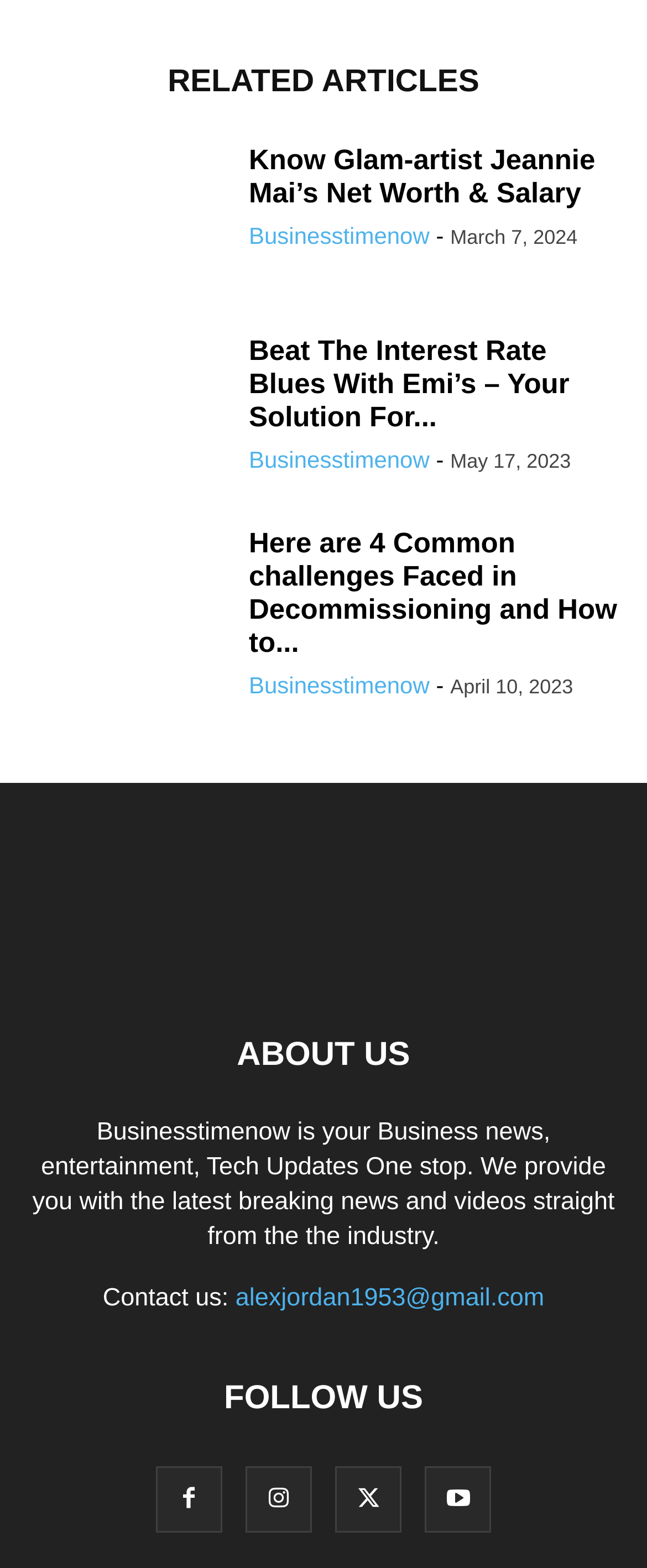Find and indicate the bounding box coordinates of the region you should select to follow the given instruction: "Contact us through email".

[0.364, 0.819, 0.841, 0.837]